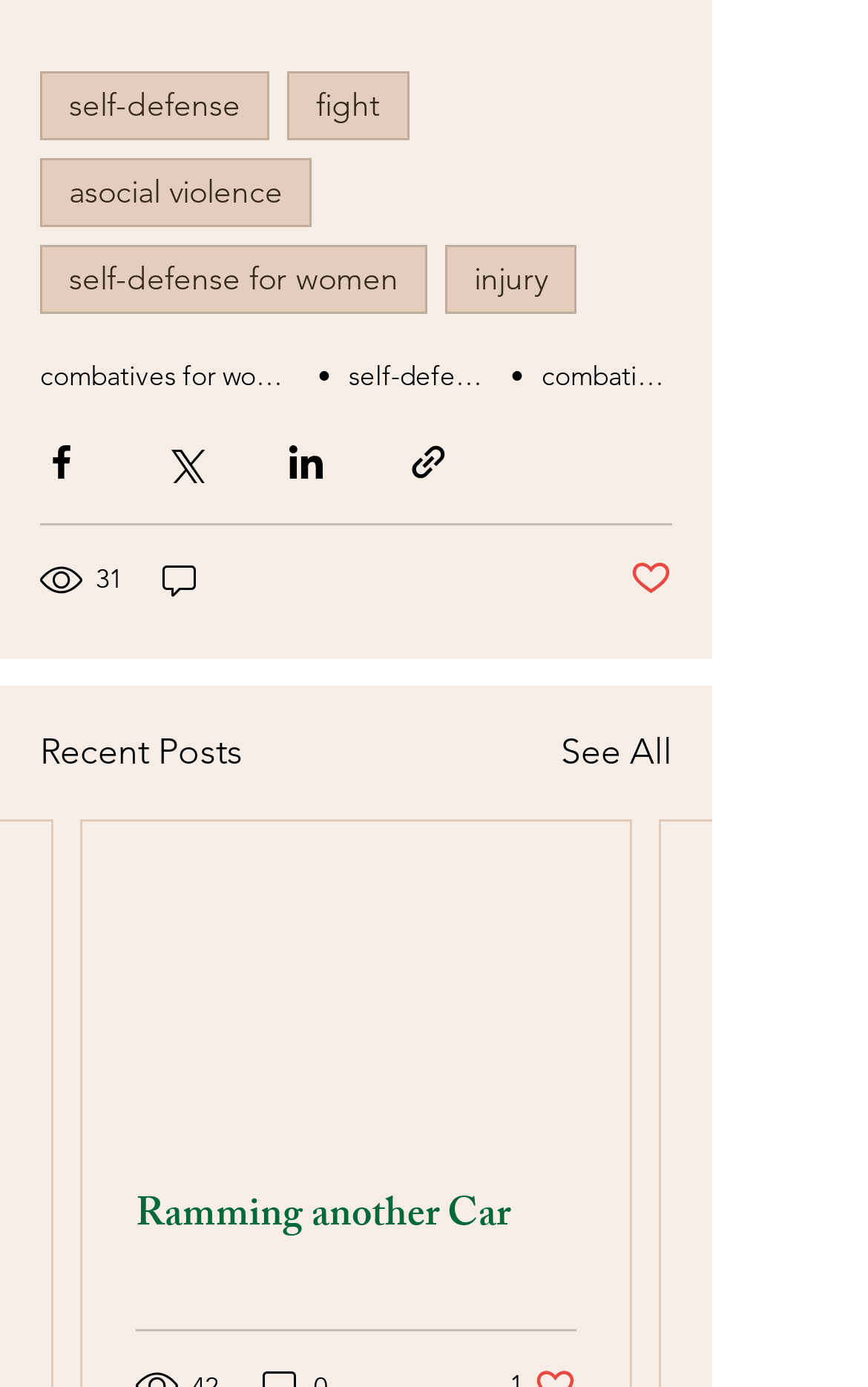How many views does the post have?
Look at the image and answer with only one word or phrase.

31 views